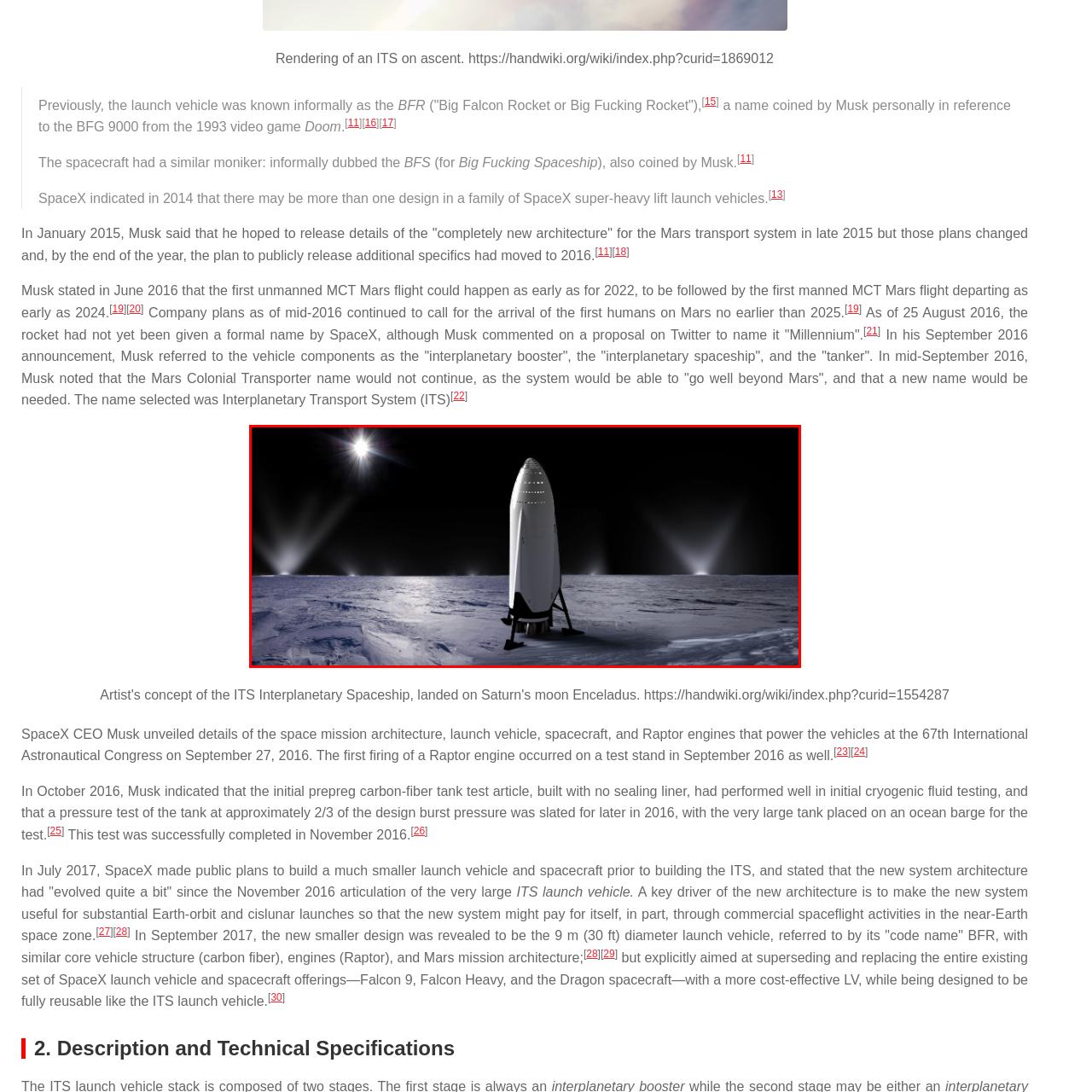What is the atmosphere of the scene?
Inspect the image within the red bounding box and answer concisely using one word or a short phrase.

Otherworldly